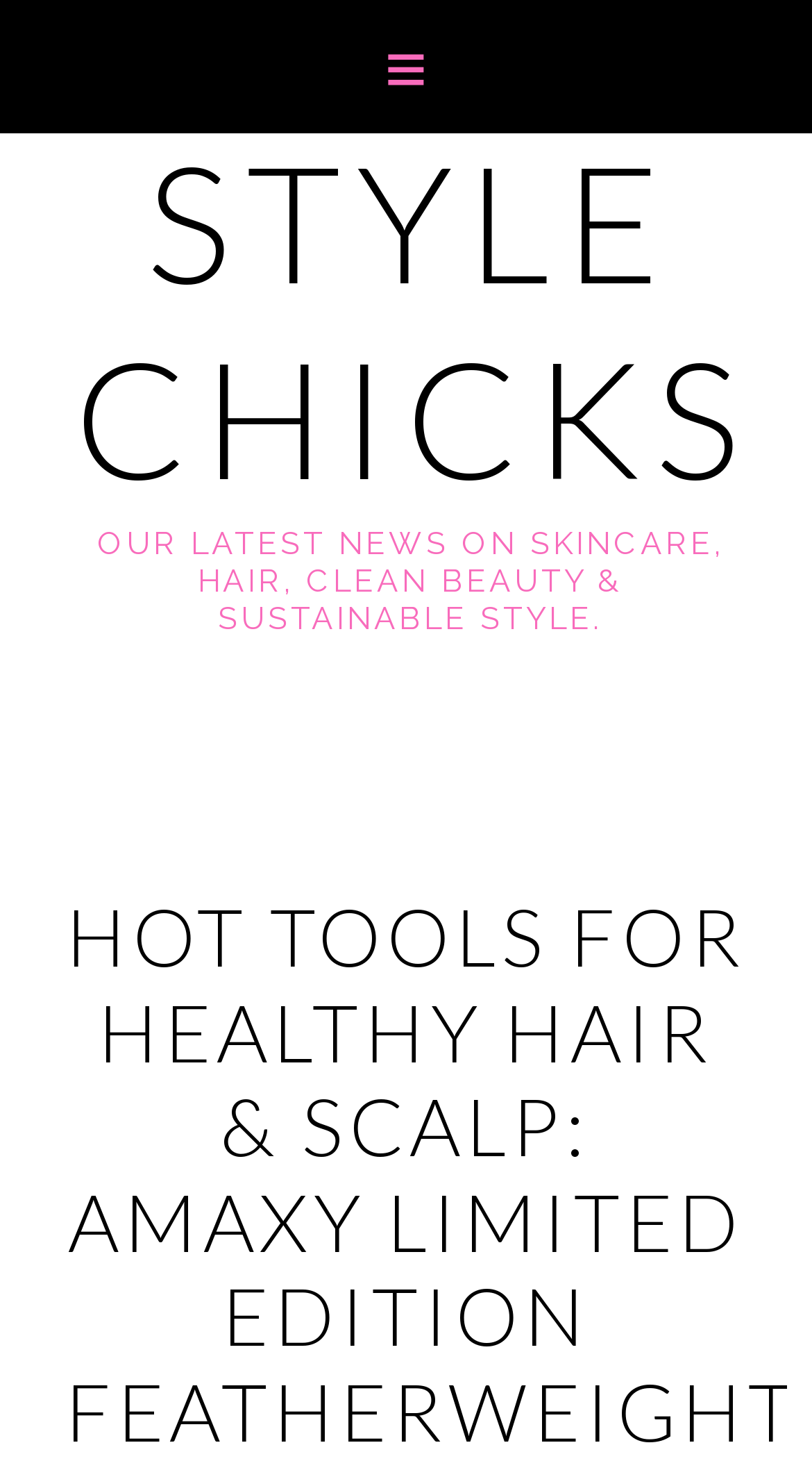Provide the bounding box coordinates of the HTML element described by the text: "Style Chicks". The coordinates should be in the format [left, top, right, bottom] with values between 0 and 1.

[0.09, 0.083, 0.929, 0.348]